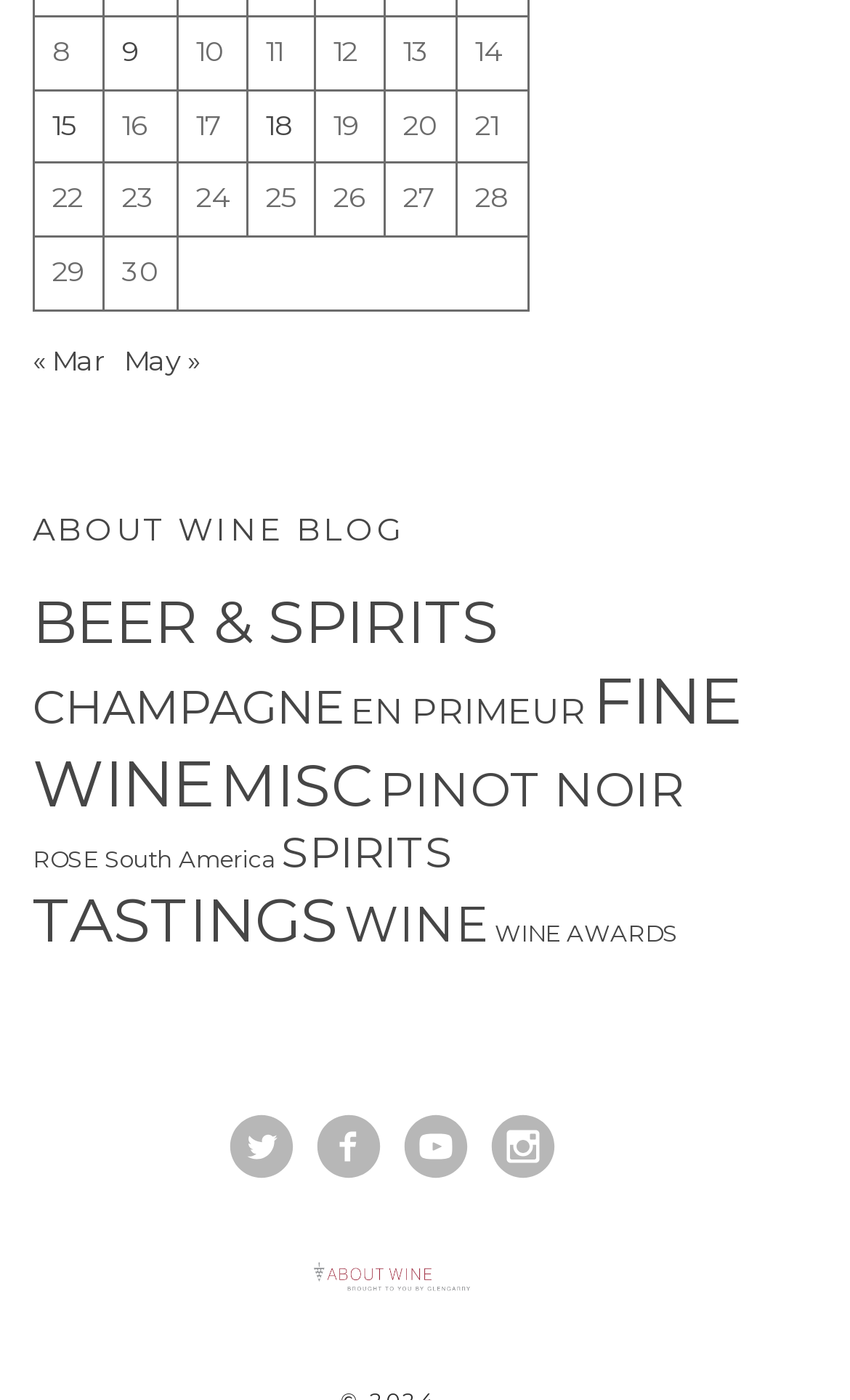What is the last category listed?
Please respond to the question with as much detail as possible.

I scrolled down to the bottom of the category list and found that the last category is 'WINE AWARDS (1 item)'.